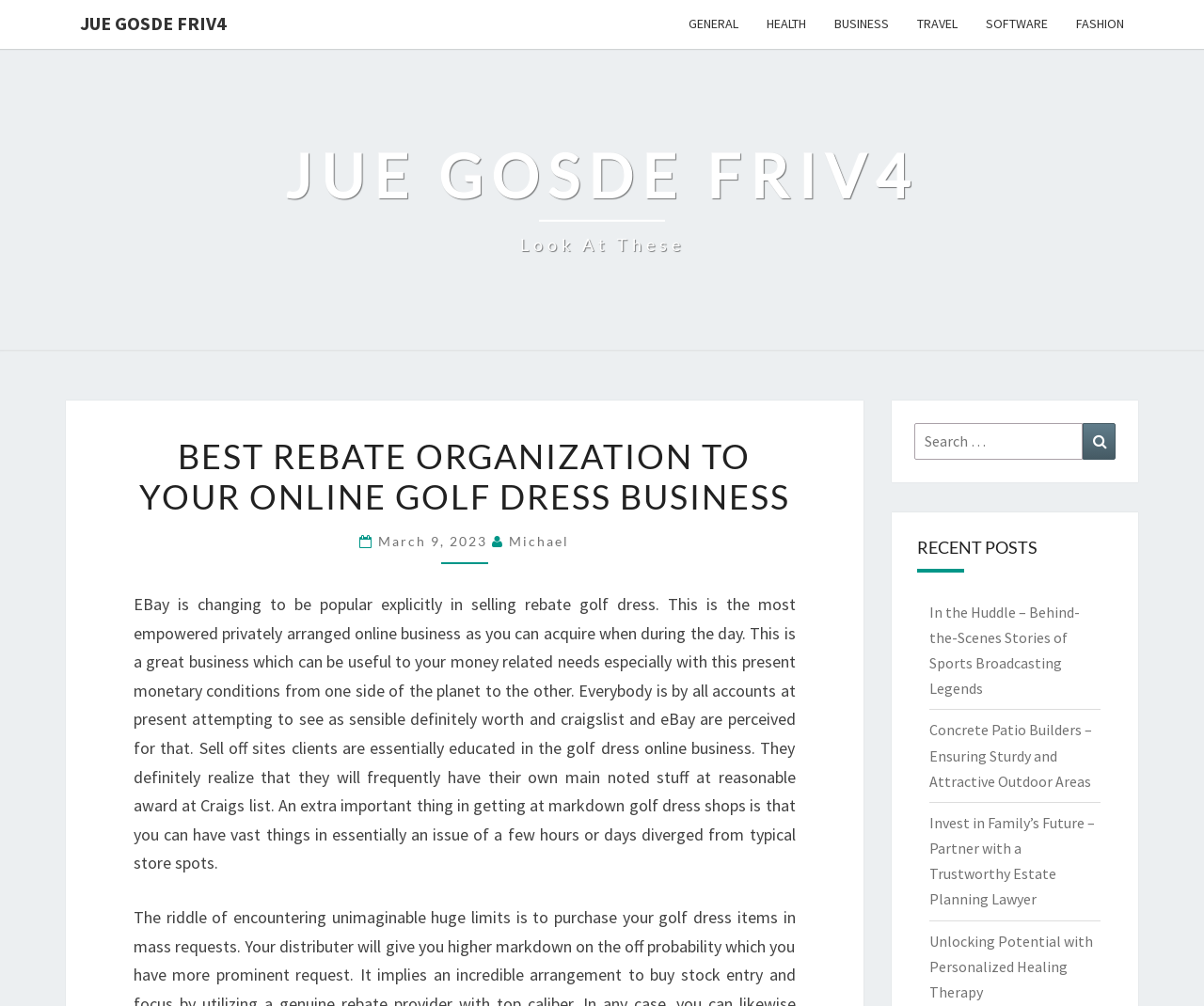What is the name of the organization?
Please elaborate on the answer to the question with detailed information.

The name of the organization can be found in the top-left corner of the webpage, where it is written as 'Best Rebate Organization to your Online Golf dress Business – Jue Gosde Friv4'. This is also the title of the webpage.